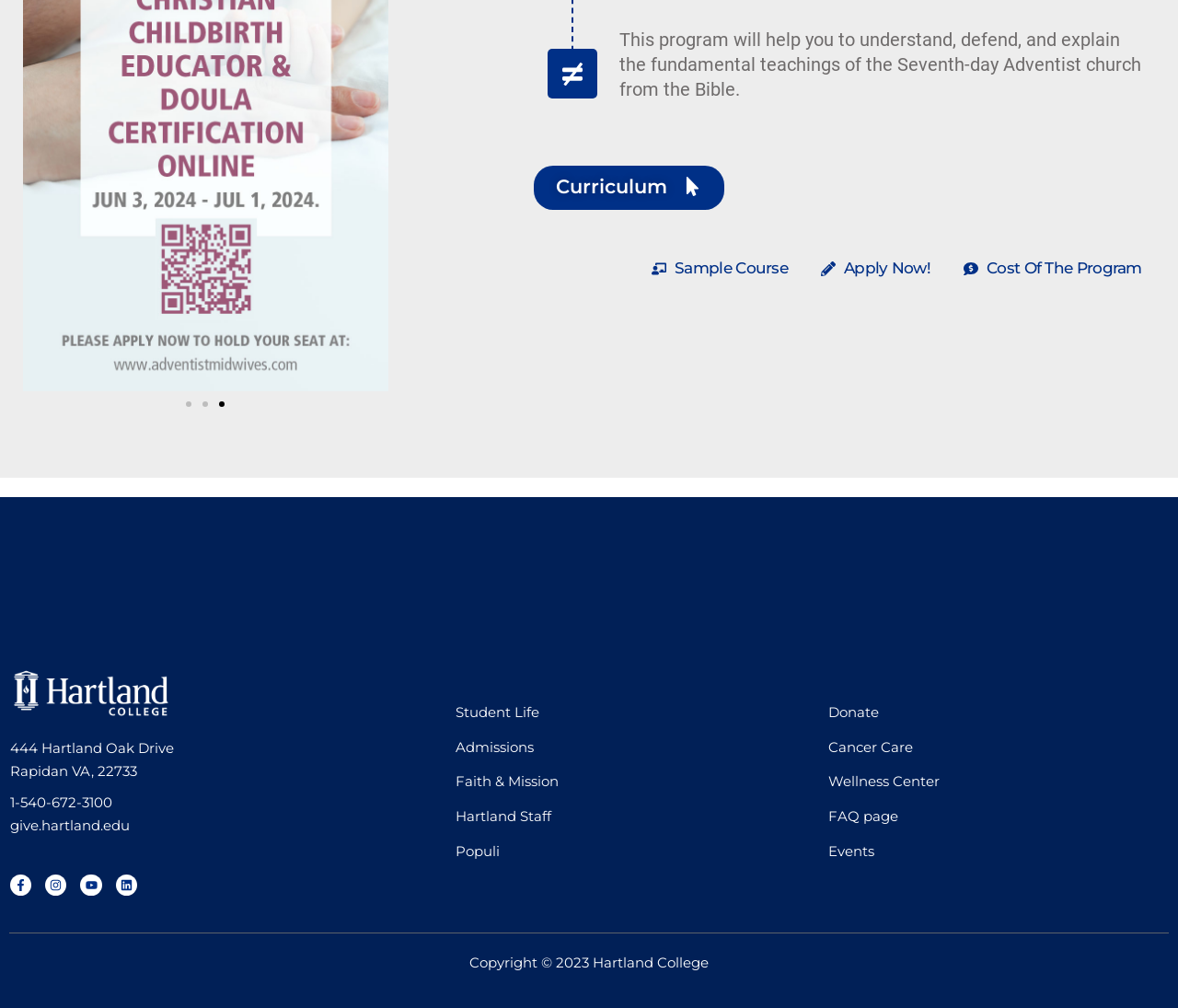Find the bounding box coordinates for the element that must be clicked to complete the instruction: "Apply Now!". The coordinates should be four float numbers between 0 and 1, indicated as [left, top, right, bottom].

[0.697, 0.255, 0.79, 0.278]